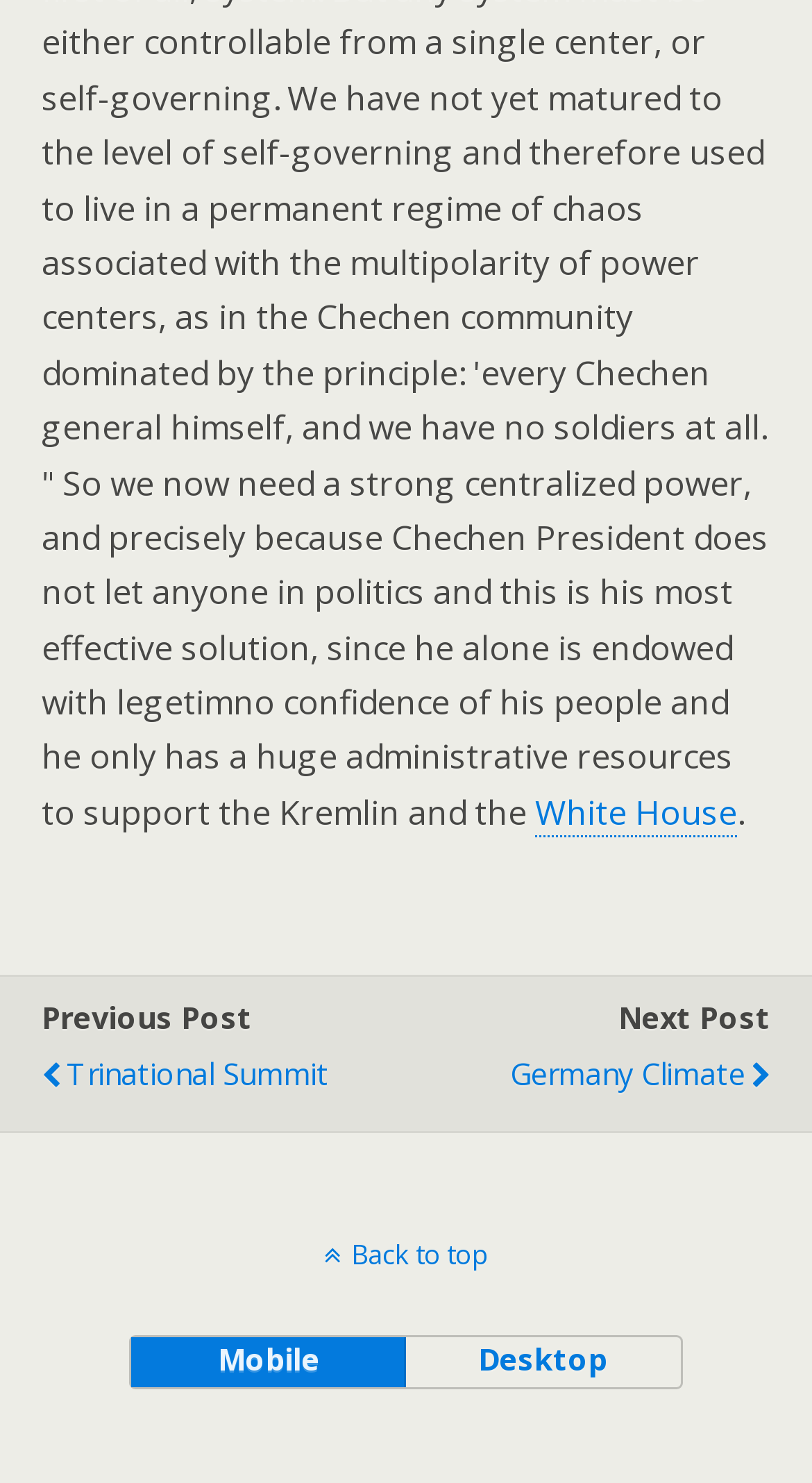Locate the UI element described by mobile in the provided webpage screenshot. Return the bounding box coordinates in the format (top-left x, top-left y, bottom-right x, bottom-right y), ensuring all values are between 0 and 1.

[0.163, 0.902, 0.5, 0.936]